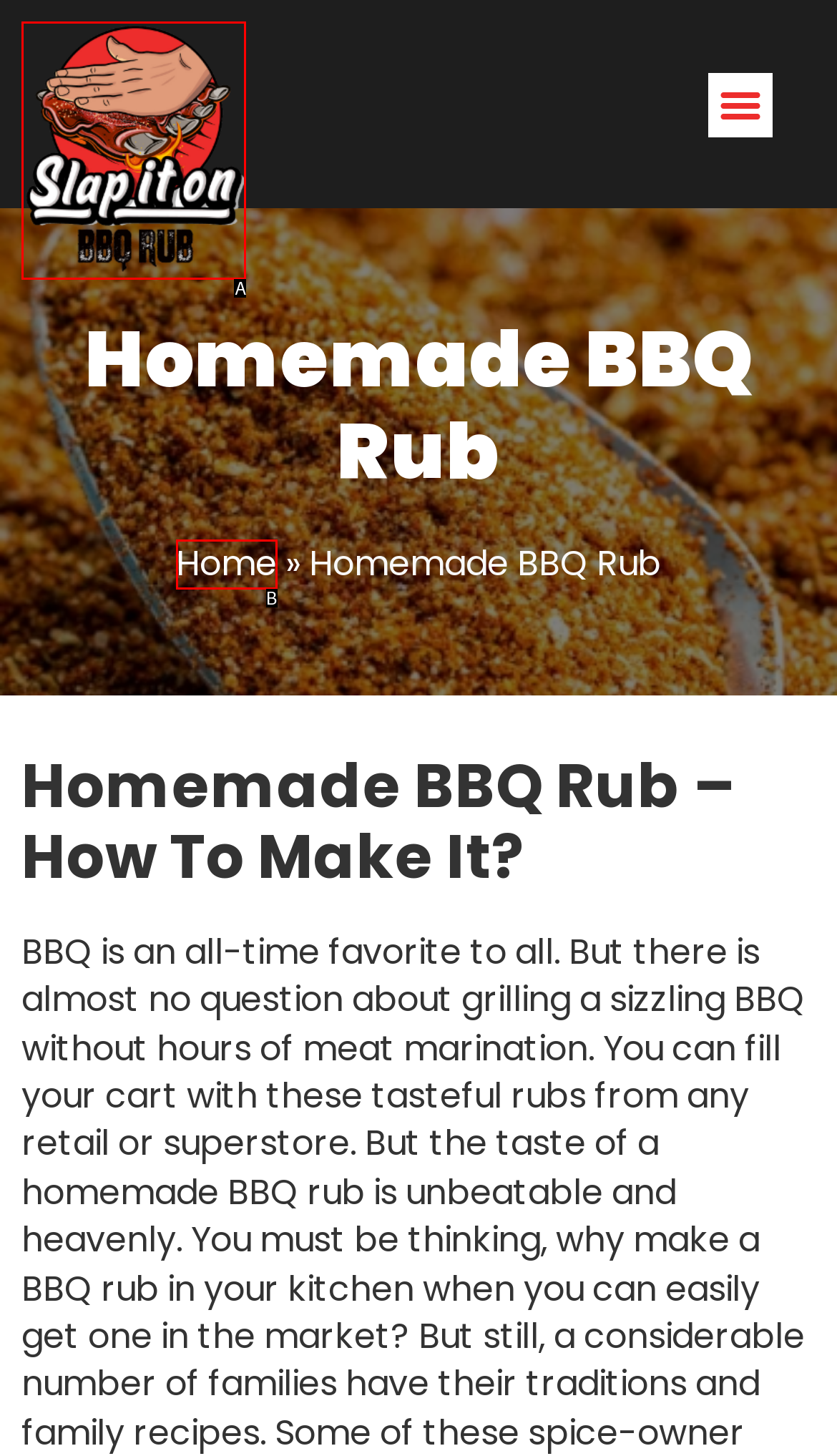Select the option that aligns with the description: Uncategorized
Respond with the letter of the correct choice from the given options.

None